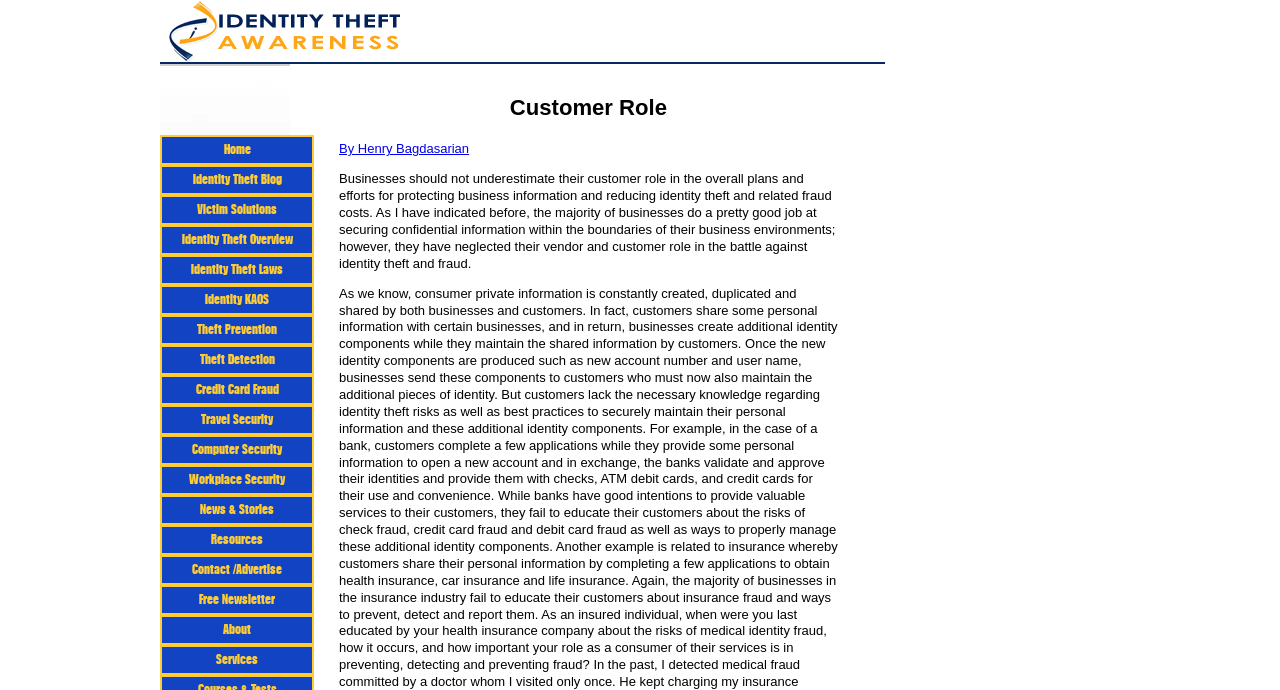Kindly provide the bounding box coordinates of the section you need to click on to fulfill the given instruction: "go to home page".

[0.125, 0.196, 0.245, 0.239]